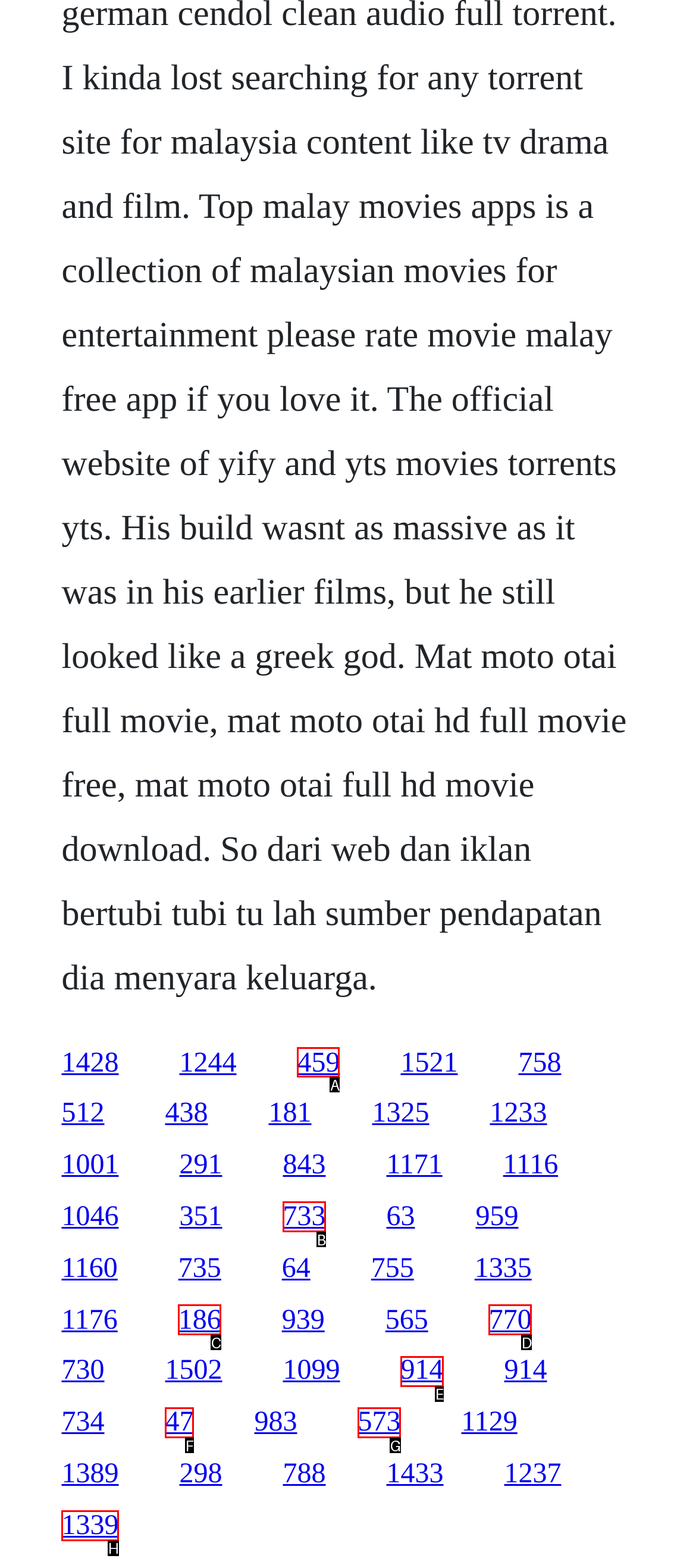Identify the correct UI element to click to achieve the task: browse Electrical Installations Clapham Junction.
Answer with the letter of the appropriate option from the choices given.

None